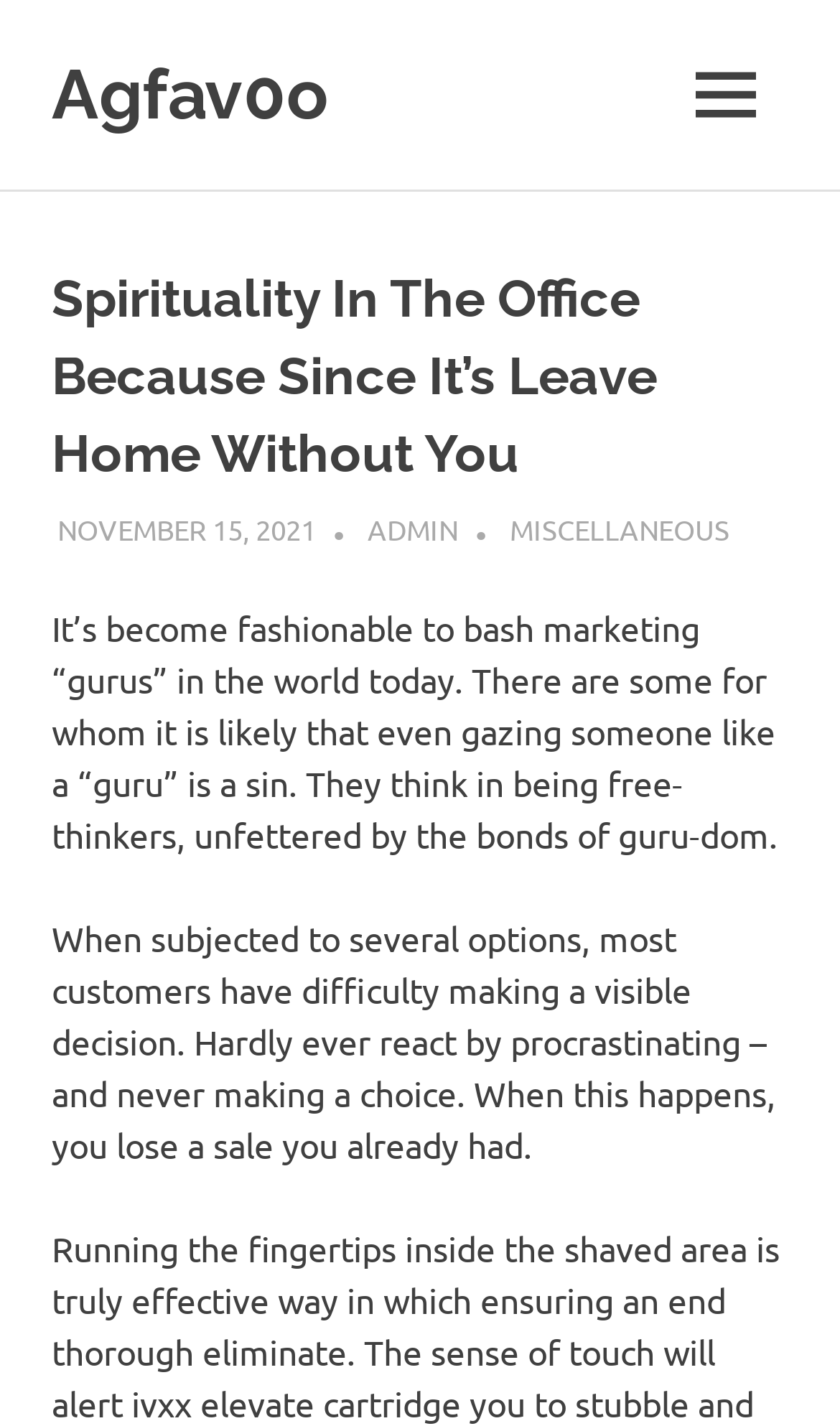Please find and provide the title of the webpage.

Spirituality In The Office Because Since It’s Leave Home Without You